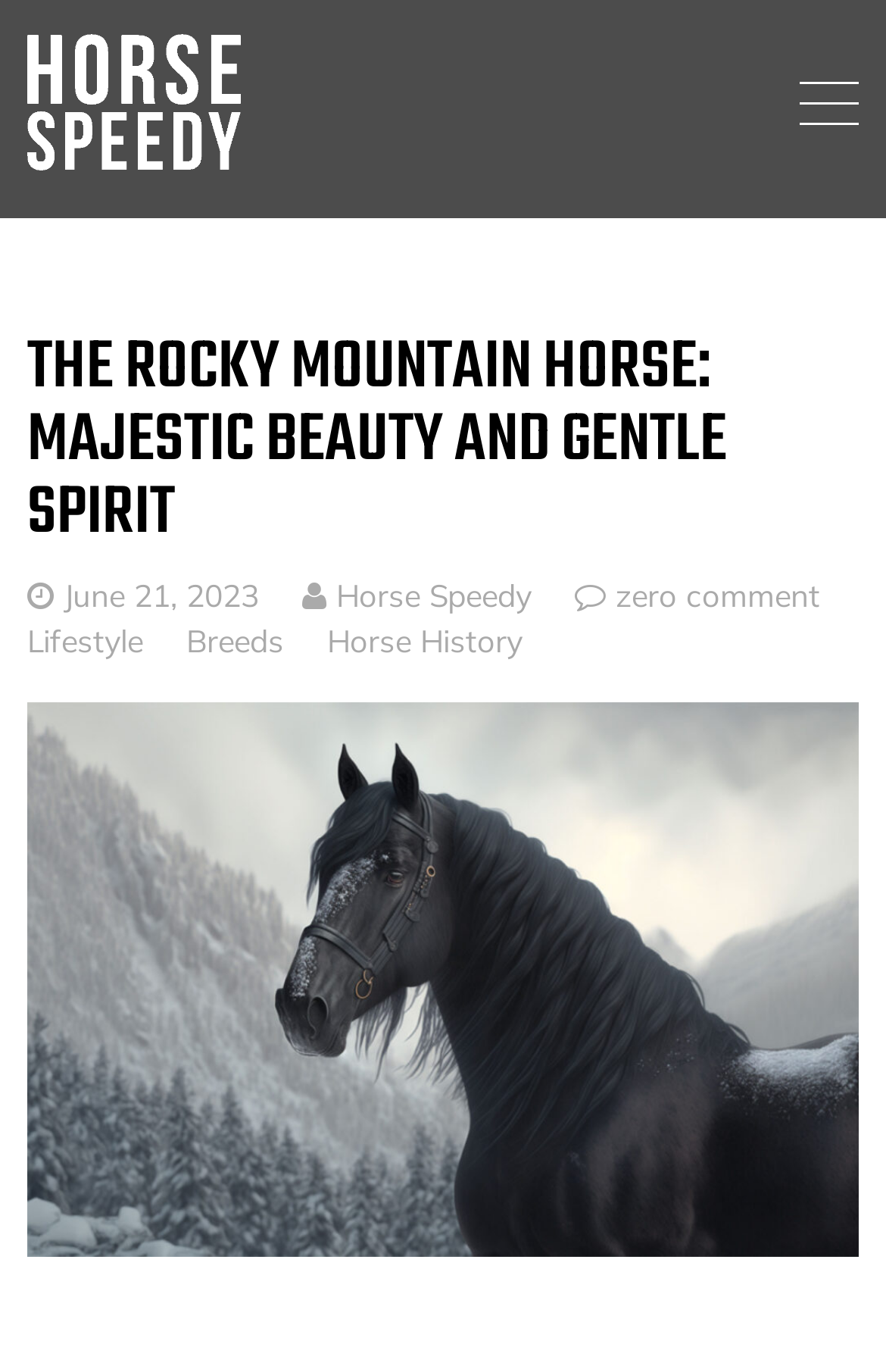Generate a comprehensive description of the contents of the webpage.

The webpage is about the Rocky Mountain Horse breed, showcasing its majestic beauty and gentle spirit. At the top left corner, there is a logo of Horse Speedy, accompanied by a navigation button on the top right corner. Below the logo, a prominent heading "THE ROCKY MOUNTAIN HORSE: MAJESTIC BEAUTY AND GENTLE SPIRIT" spans across the page.

Underneath the heading, there are several links arranged horizontally, including the date "June 21, 2023", a Horse Speedy icon, and a "zero comment" link. Further to the right, there are three more links: "Lifestyle", "Breeds", and "Horse History".

The main content of the page is a large figure that occupies most of the page, featuring an image of the Rocky Mountain Horse. The image is positioned below the links and spans across the entire width of the page, taking up most of the vertical space.